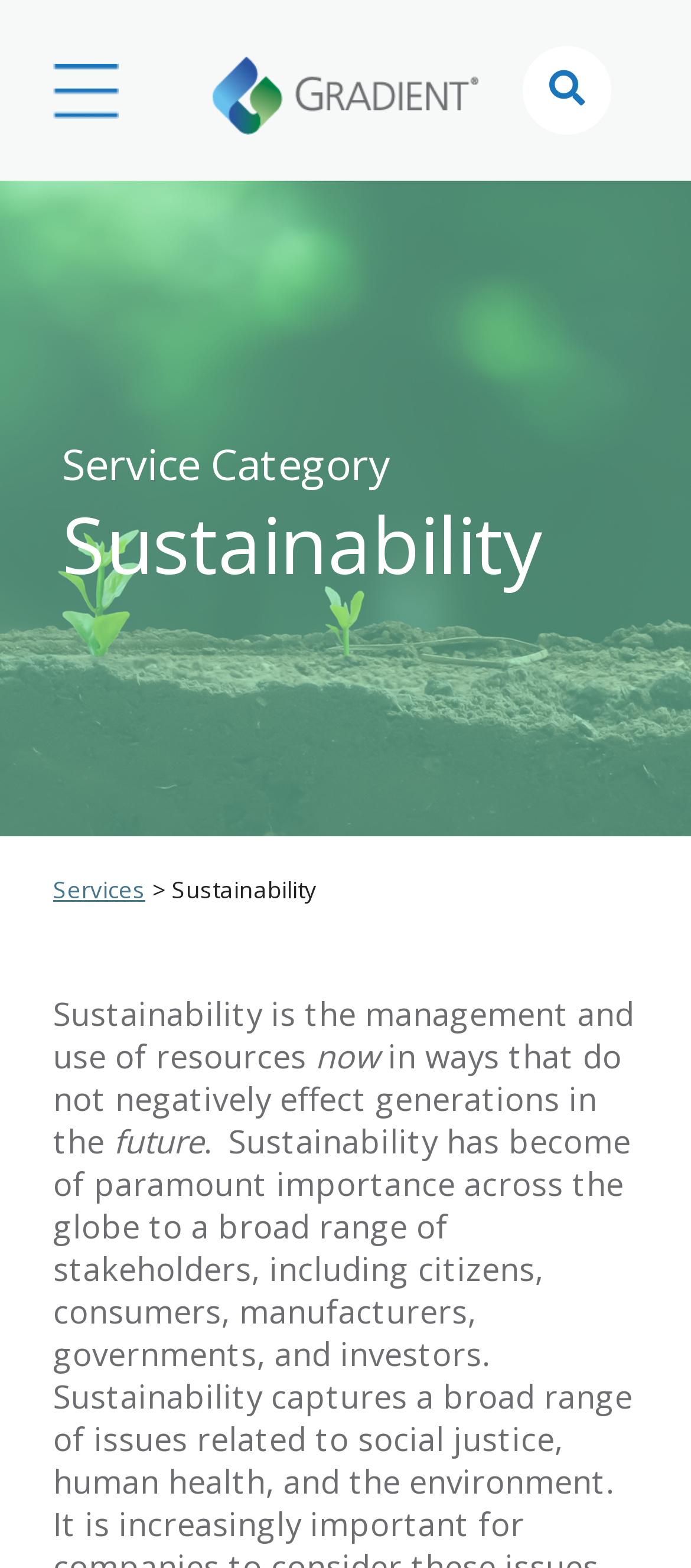Use a single word or phrase to respond to the question:
What is the company name?

Gradient LLC